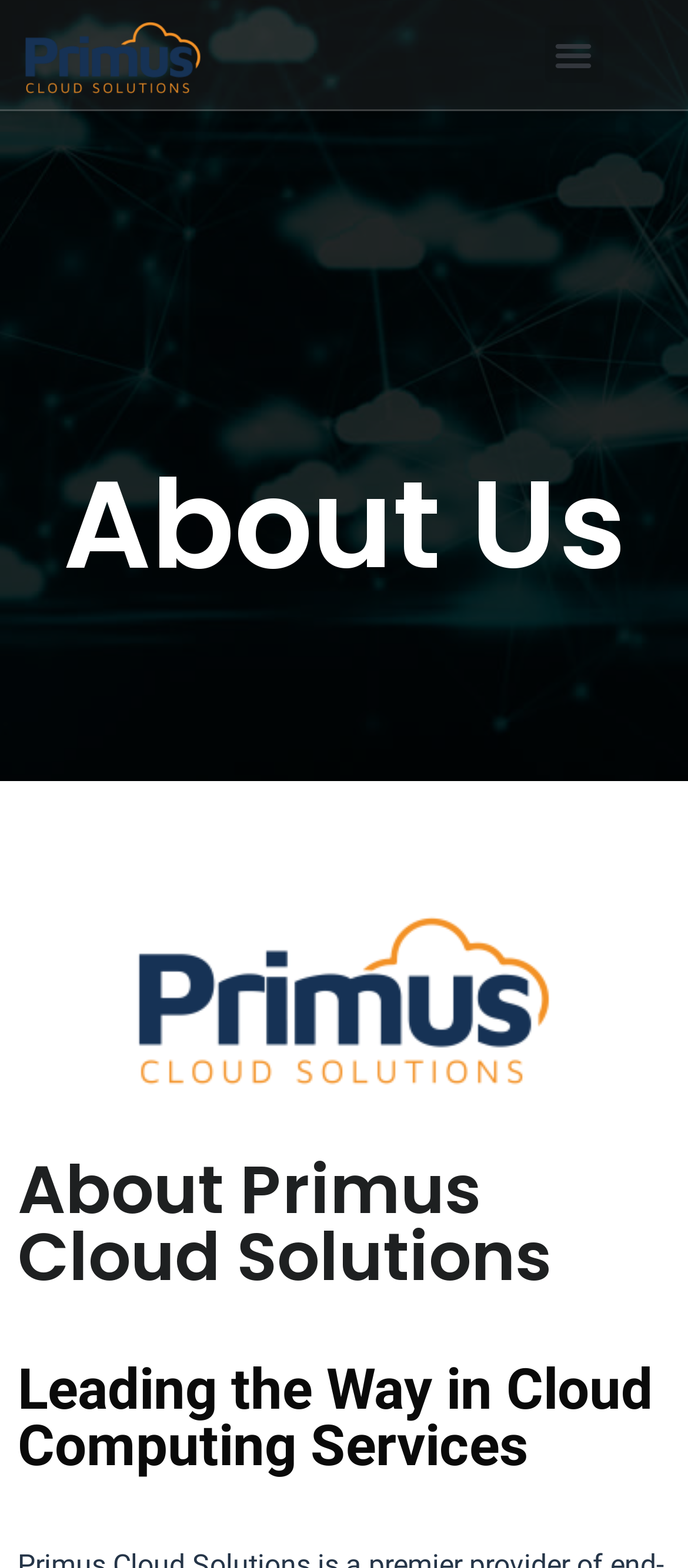How many headings are on the page?
Based on the image, give a one-word or short phrase answer.

3